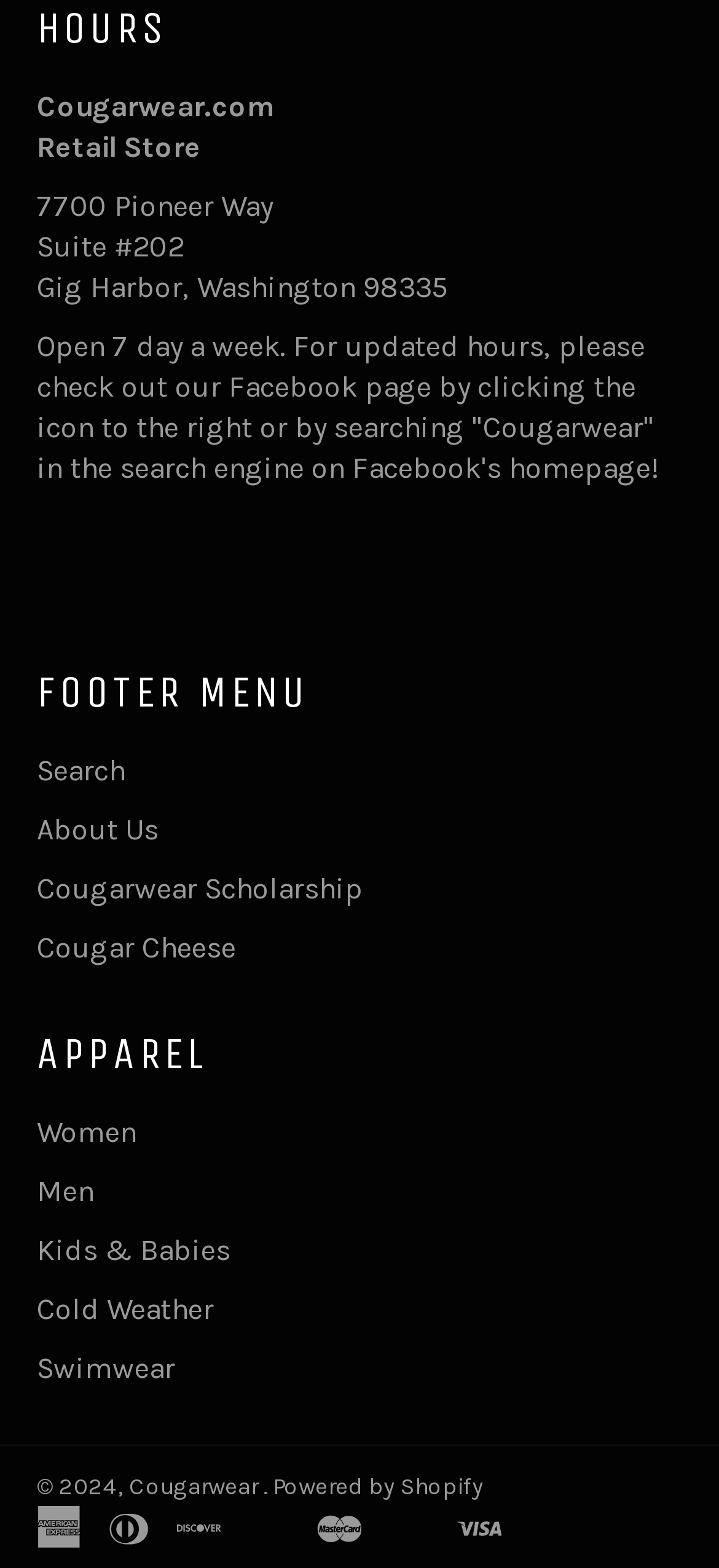Determine the bounding box coordinates of the region that needs to be clicked to achieve the task: "Go to Science & Health".

None